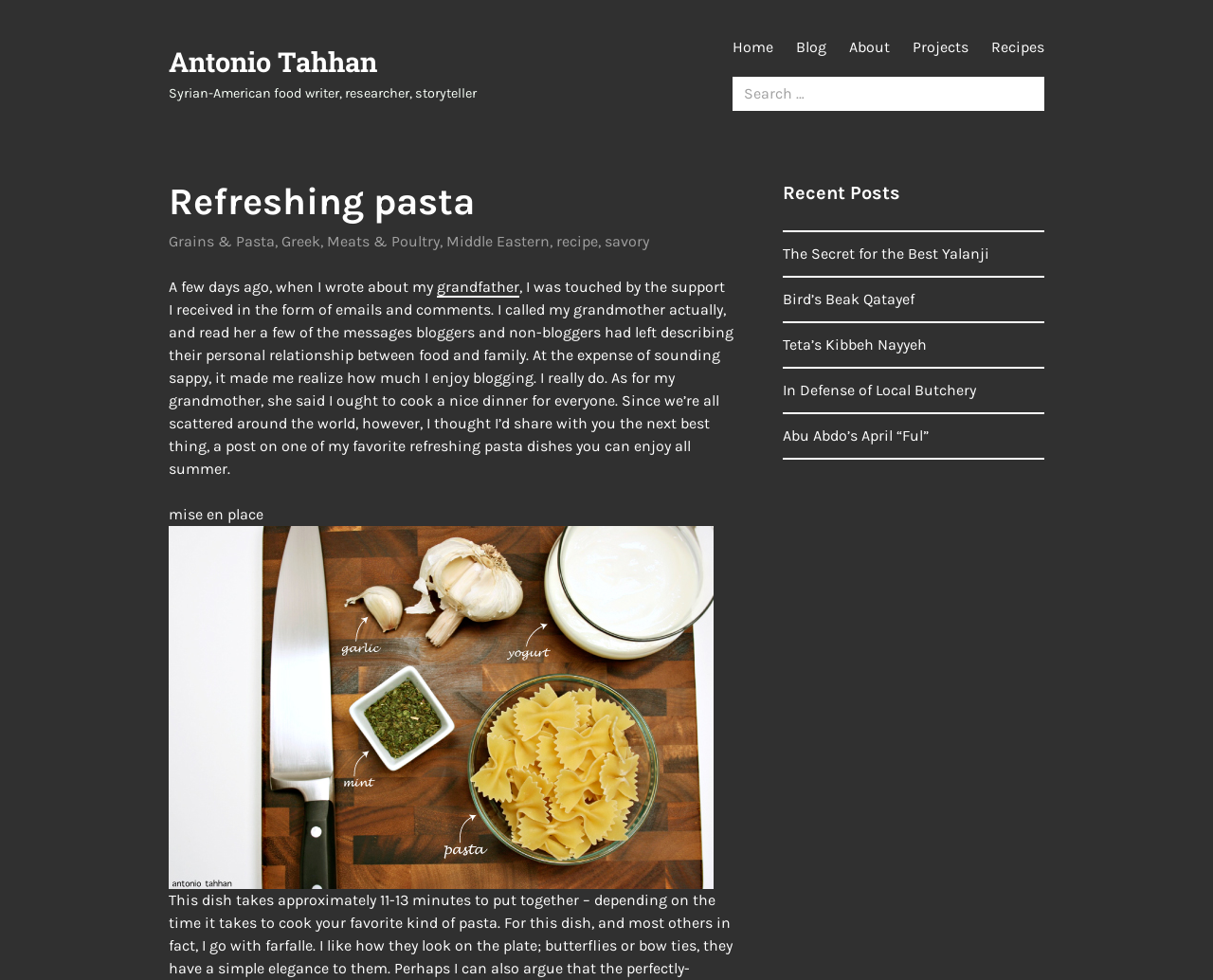Find the bounding box coordinates of the clickable area that will achieve the following instruction: "Search for something".

[0.604, 0.078, 0.861, 0.113]